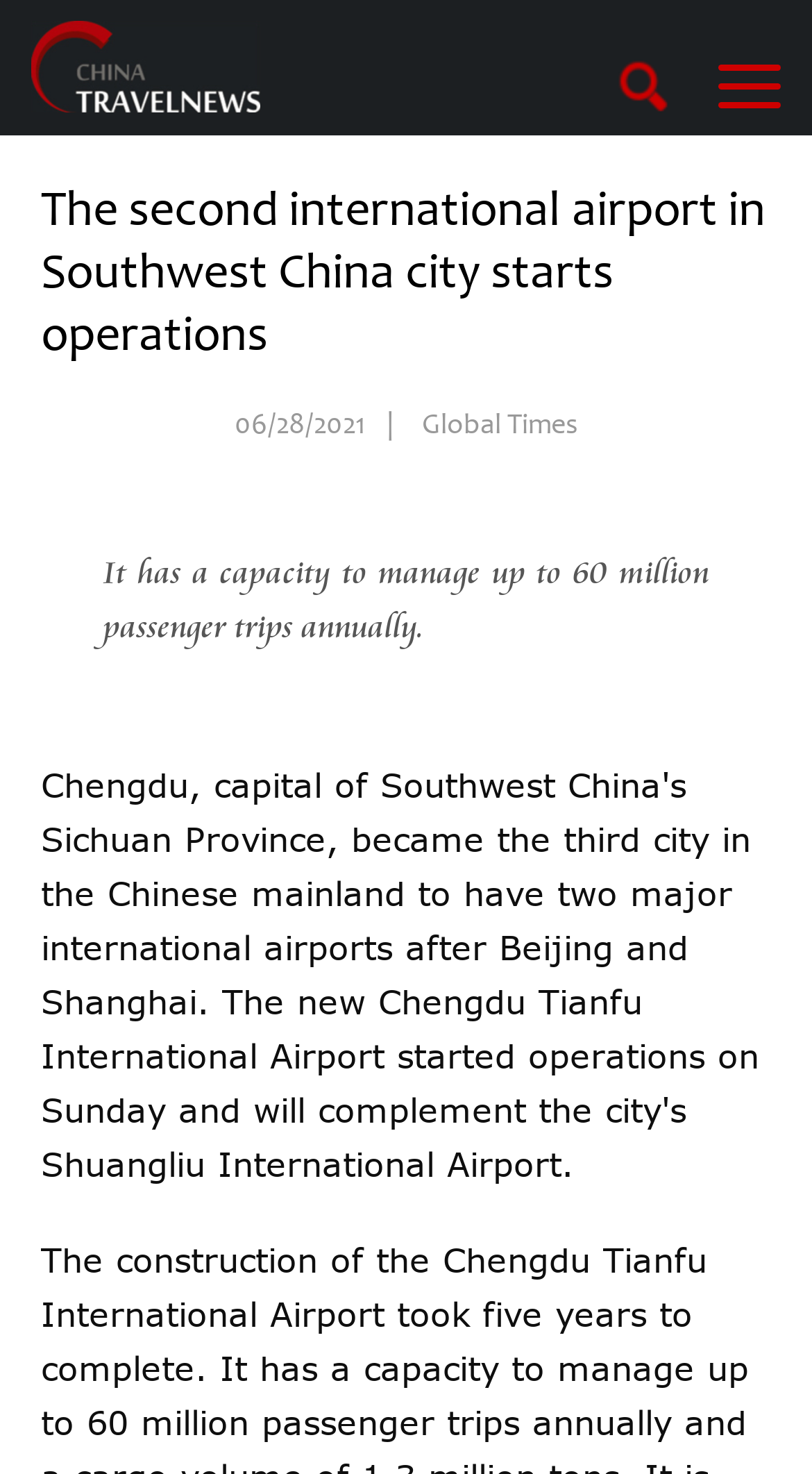Articulate a complete and detailed caption of the webpage elements.

The webpage is about China Travel News, with a prominent heading "China Travel News" at the top left corner, accompanied by a link and an image with the same name. Below this heading, there is a larger heading that reads "The second international airport in Southwest China city starts operations", taking up most of the width of the page.

On the top right side, there are three pieces of text: "06/28/2021", a vertical bar "|", and "Global Times", which are likely indicating the date and source of the news article.

The main content of the page is a paragraph of text that starts with "It has a capacity to manage up to 60 million passenger trips annually", which is positioned below the main heading and takes up about two-thirds of the page width.